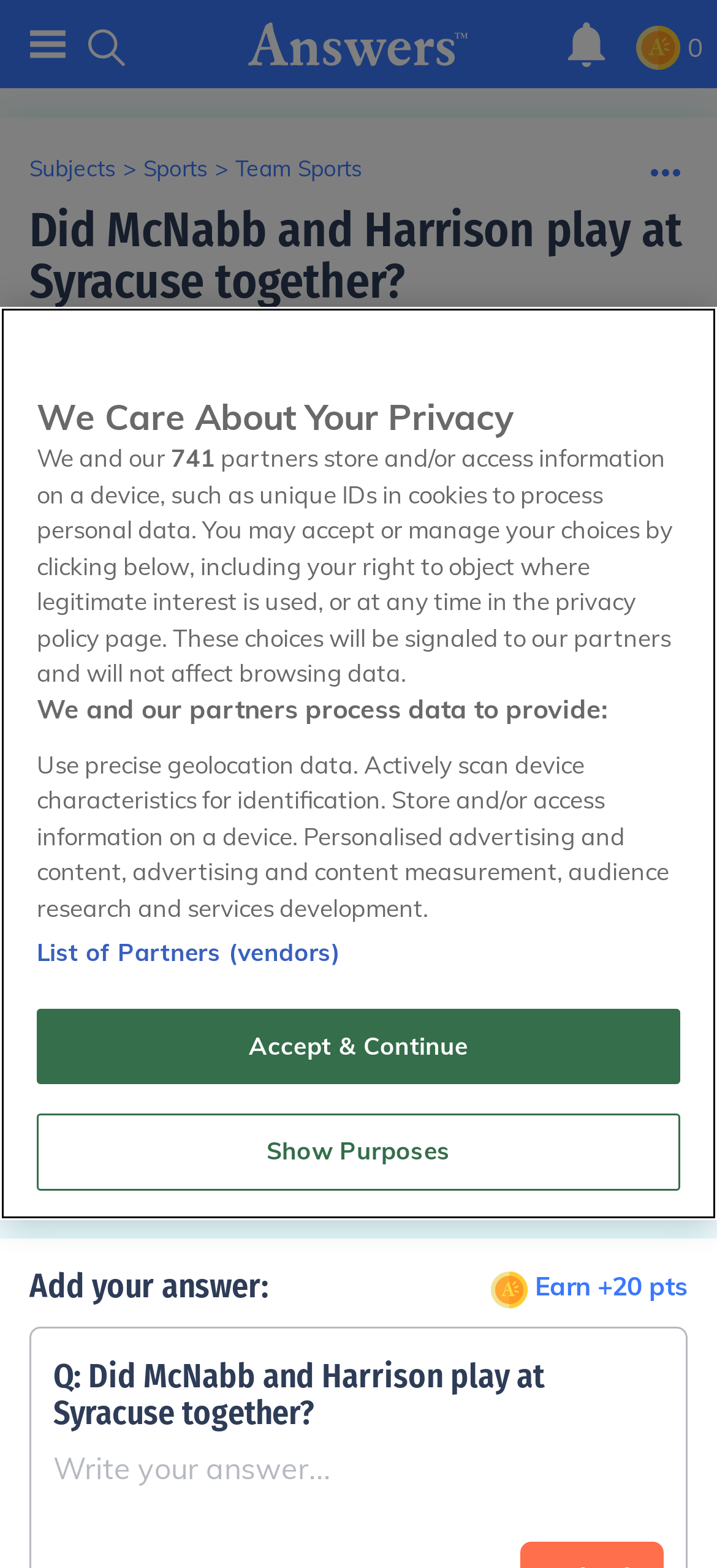Provide the bounding box coordinates of the area you need to click to execute the following instruction: "Click the 'Study now' button".

[0.041, 0.277, 0.5, 0.32]